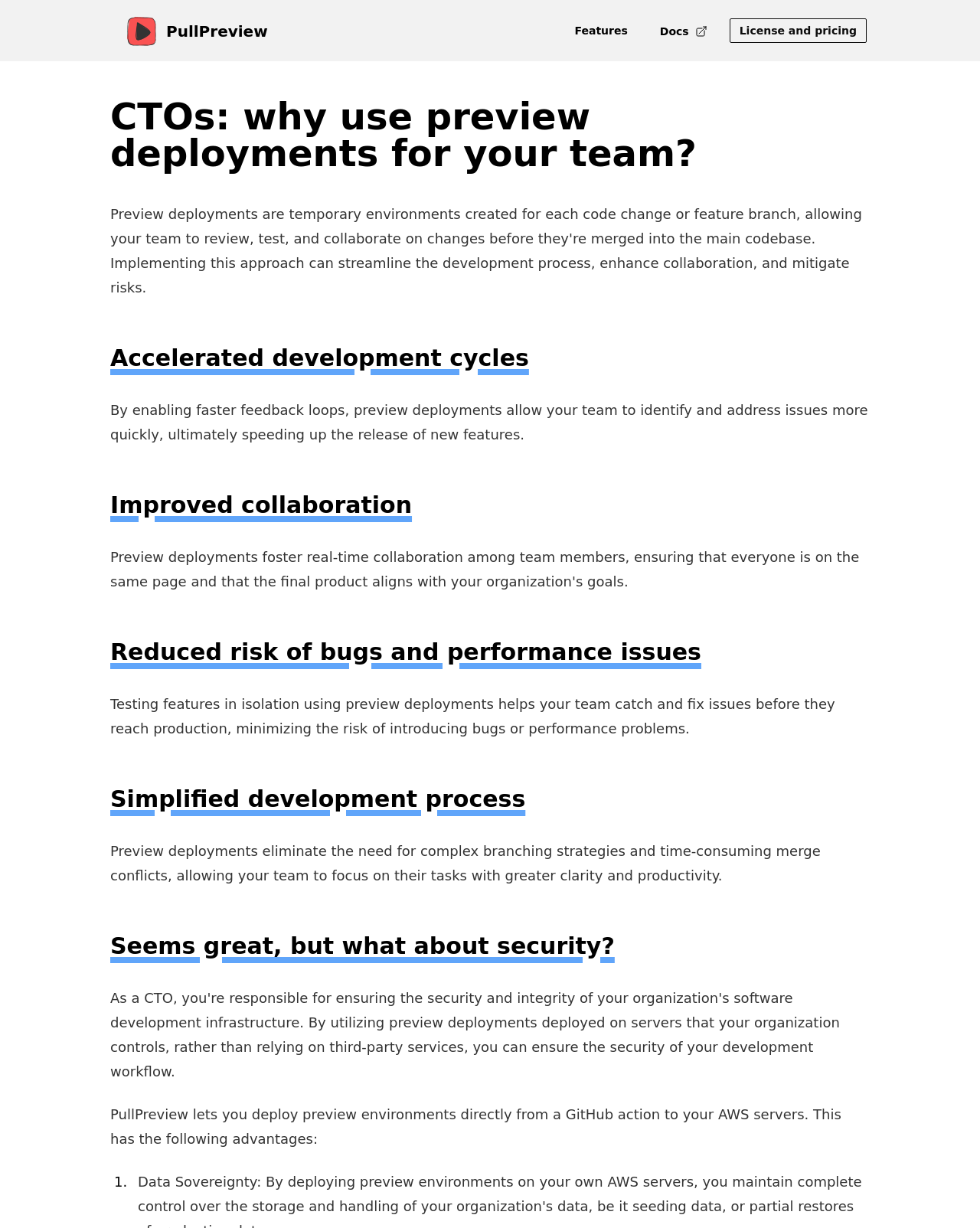Determine the bounding box coordinates for the UI element matching this description: "License and pricing".

[0.744, 0.015, 0.884, 0.035]